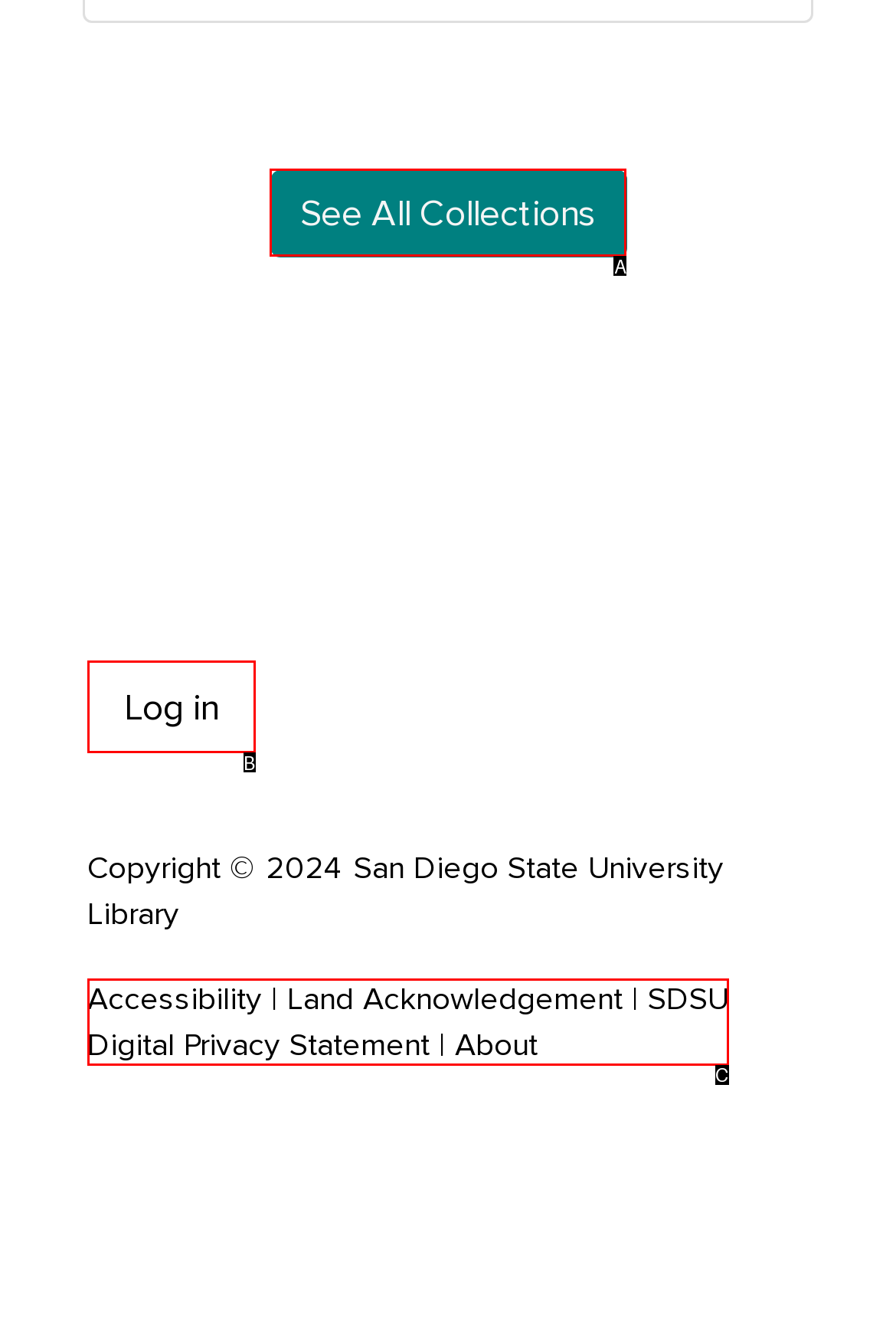Based on the given description: SDSU Digital Privacy Statement, identify the correct option and provide the corresponding letter from the given choices directly.

C